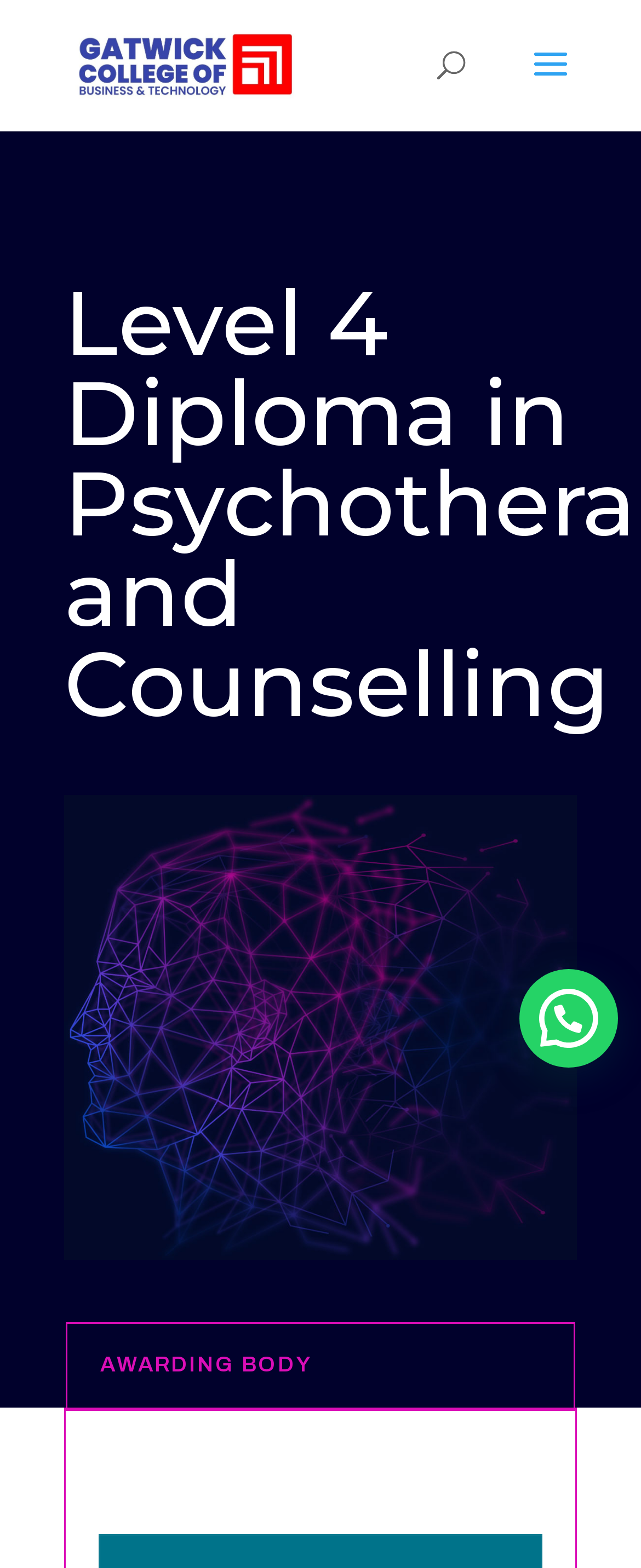What is the main topic of the diploma? Based on the screenshot, please respond with a single word or phrase.

Psychotherapy and Counselling